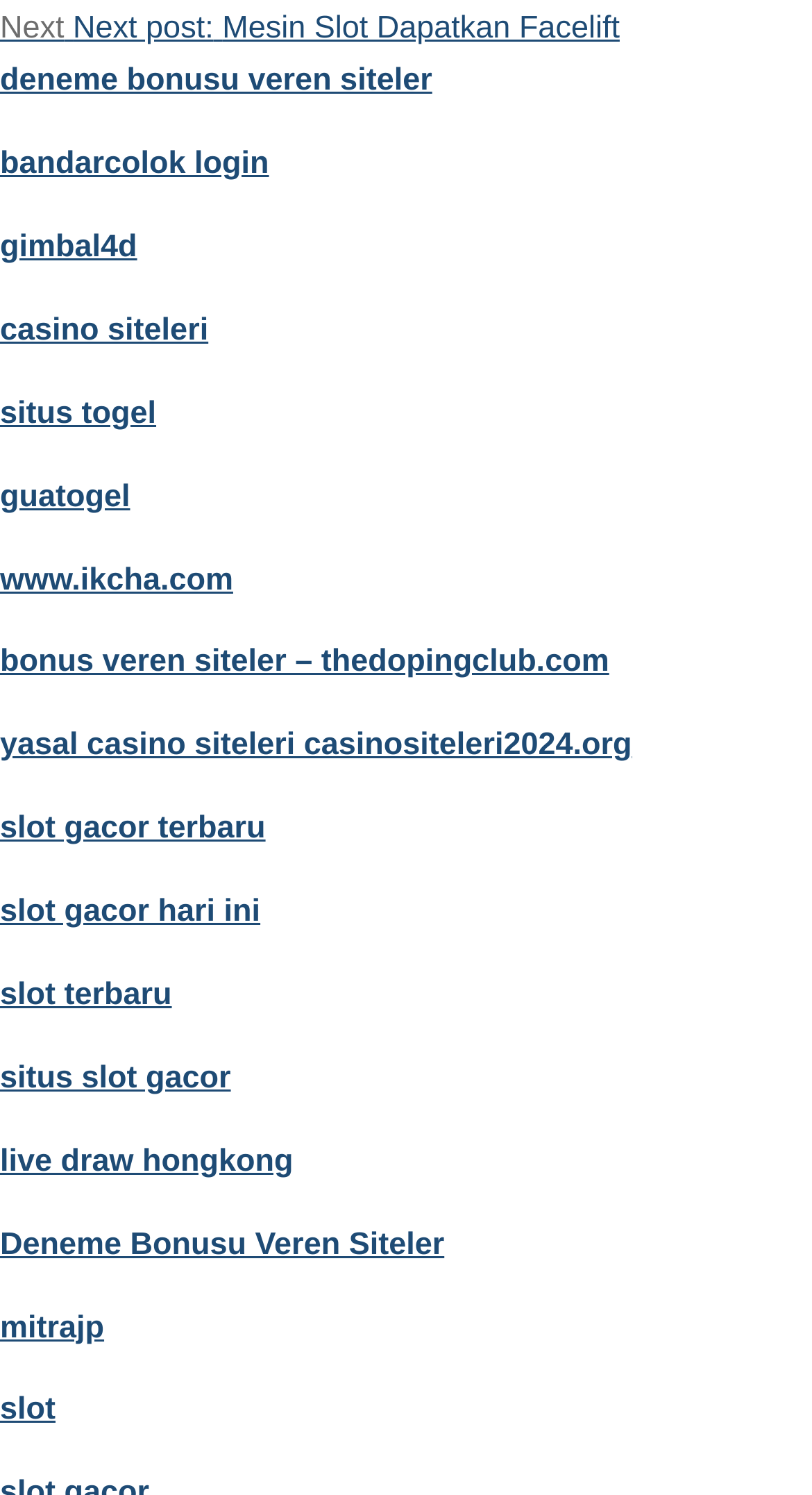Identify the bounding box coordinates for the UI element described as follows: www.ikcha.com. Use the format (top-left x, top-left y, bottom-right x, bottom-right y) and ensure all values are floating point numbers between 0 and 1.

[0.0, 0.376, 0.287, 0.399]